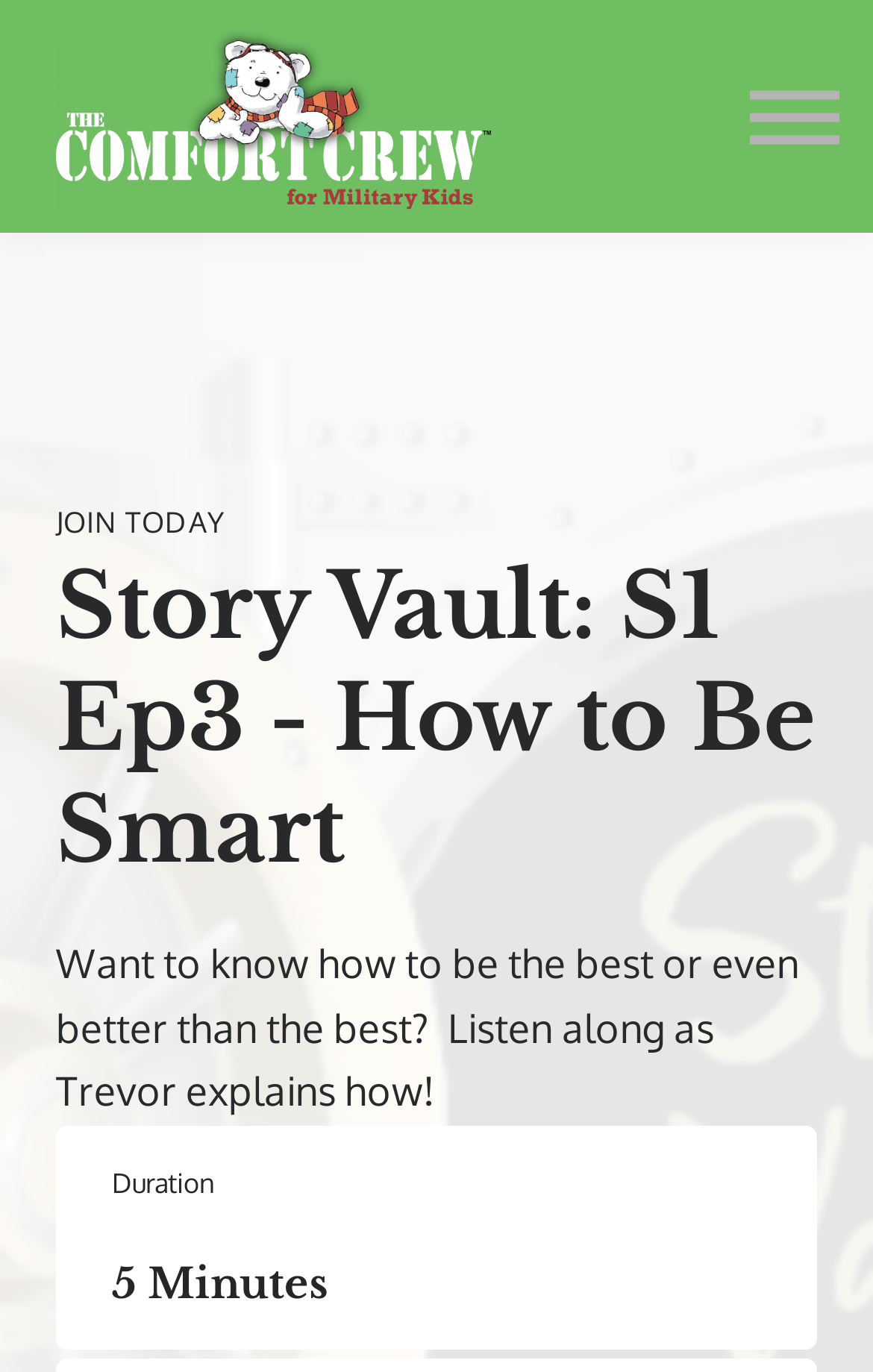What is the topic of the story?
From the screenshot, provide a brief answer in one word or phrase.

How to be smart